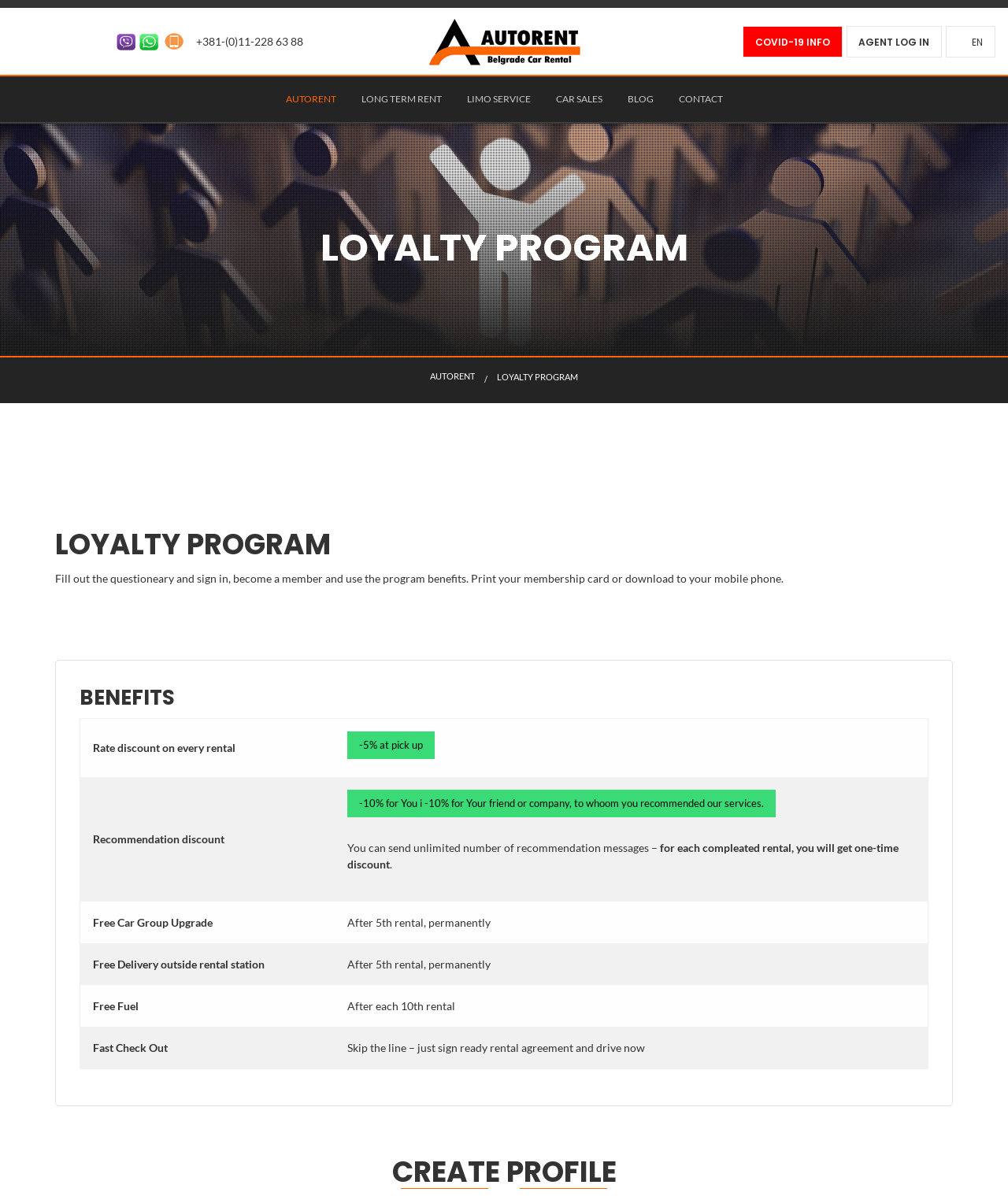Please identify the bounding box coordinates of the clickable region that I should interact with to perform the following instruction: "Open Autorent menu". The coordinates should be expressed as four float numbers between 0 and 1, i.e., [left, top, right, bottom].

[0.271, 0.064, 0.346, 0.114]